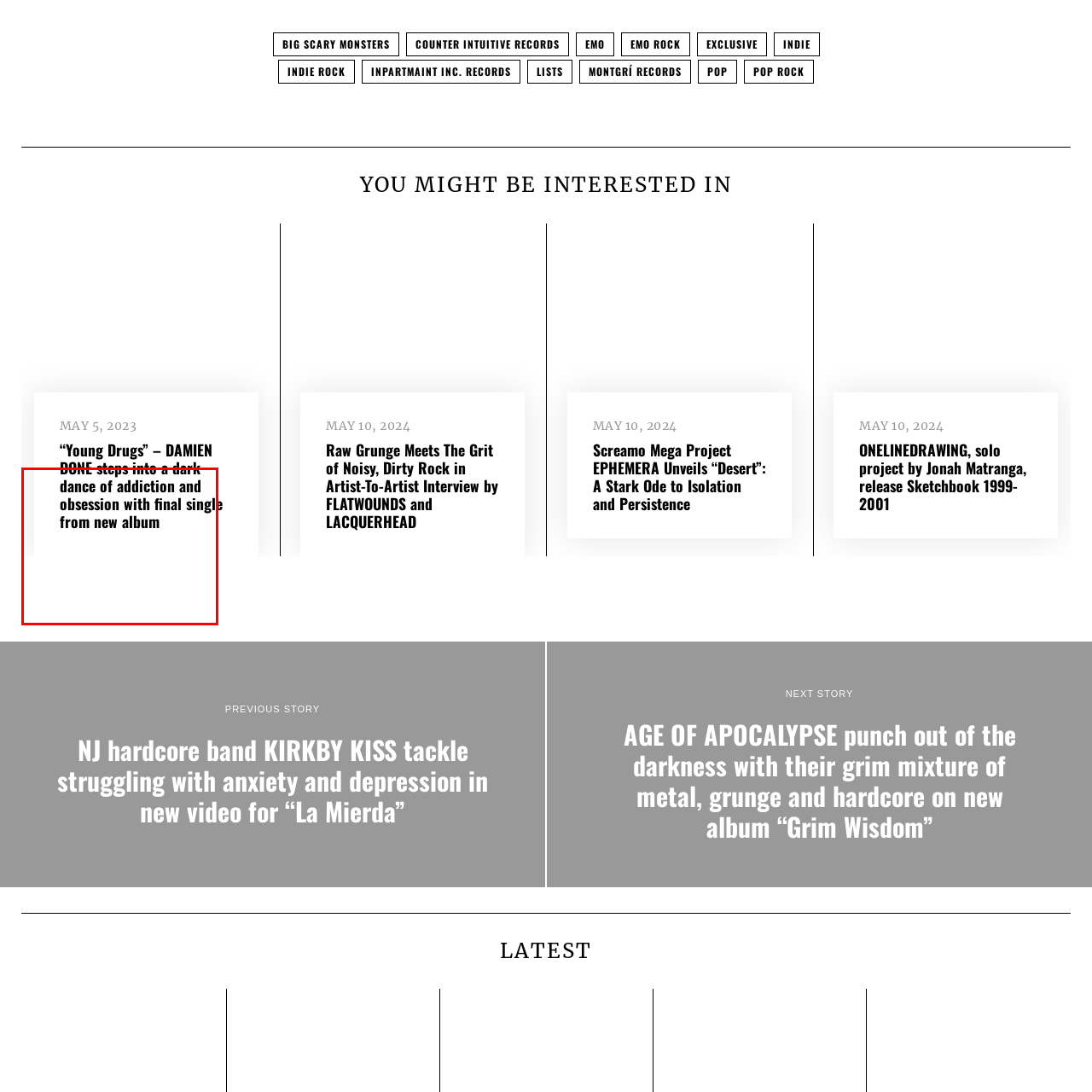What is the purpose of the image of Jonah Matranga?
Please observe the details within the red bounding box in the image and respond to the question with a detailed explanation based on what you see.

The image of Jonah Matranga serves to personalize the narrative, linking the reflective and powerful themes of the music to the artist's journey, which invites the audience to engage with the content and contemplate the complexities portrayed in the album.